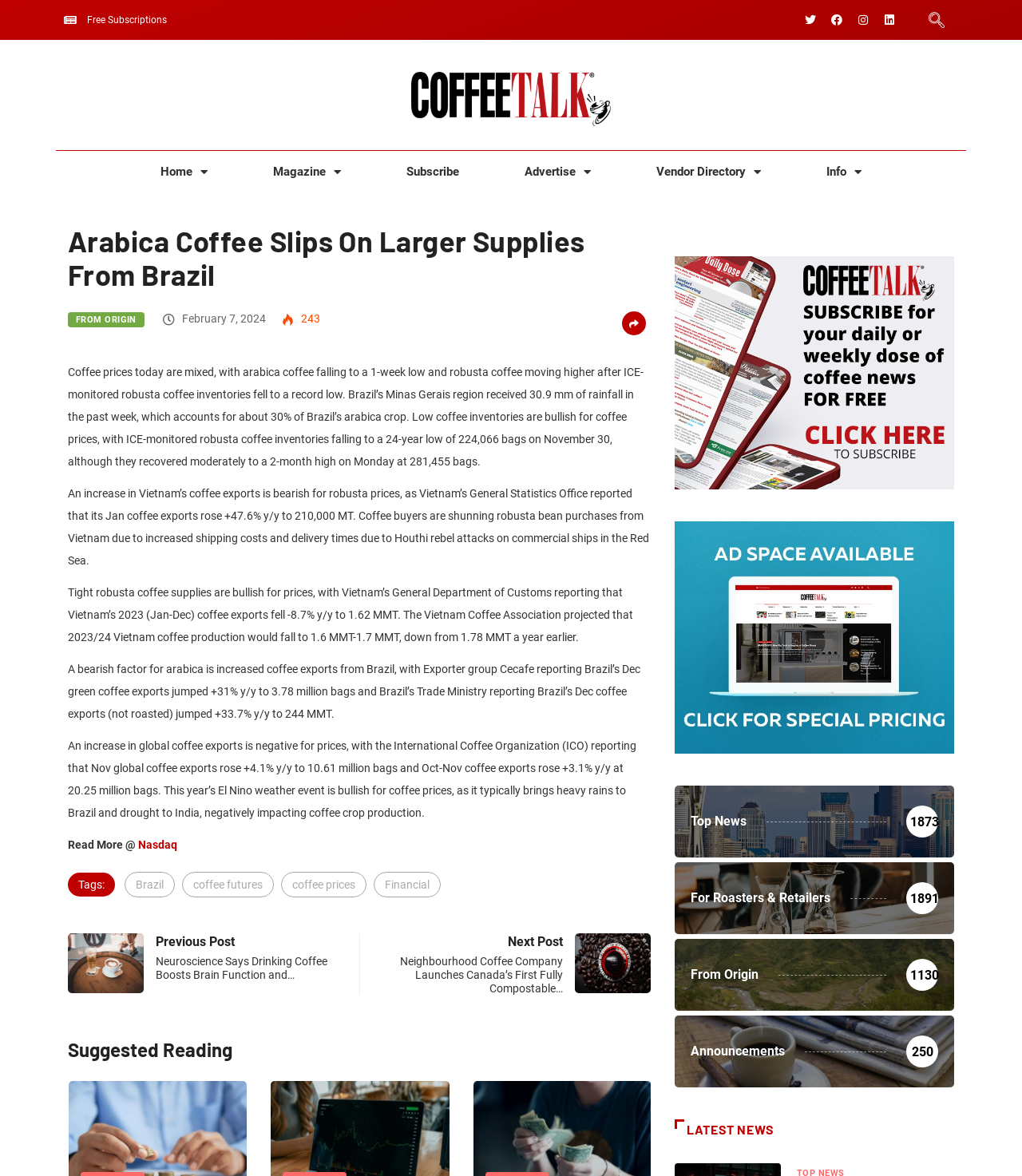Find the bounding box coordinates of the element's region that should be clicked in order to follow the given instruction: "View the previous post". The coordinates should consist of four float numbers between 0 and 1, i.e., [left, top, right, bottom].

[0.066, 0.794, 0.32, 0.835]